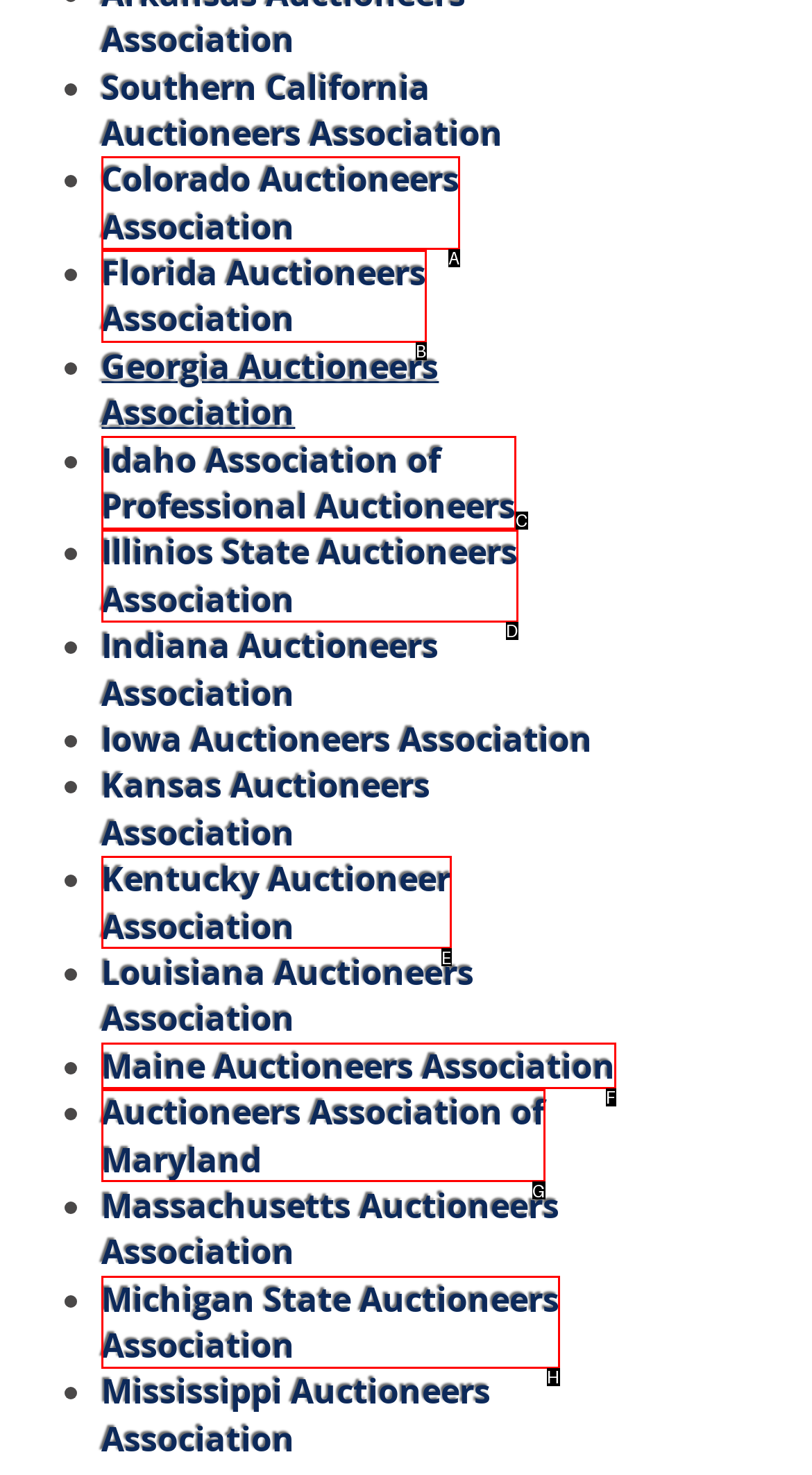Select the option that fits this description: title="facebook"
Answer with the corresponding letter directly.

None